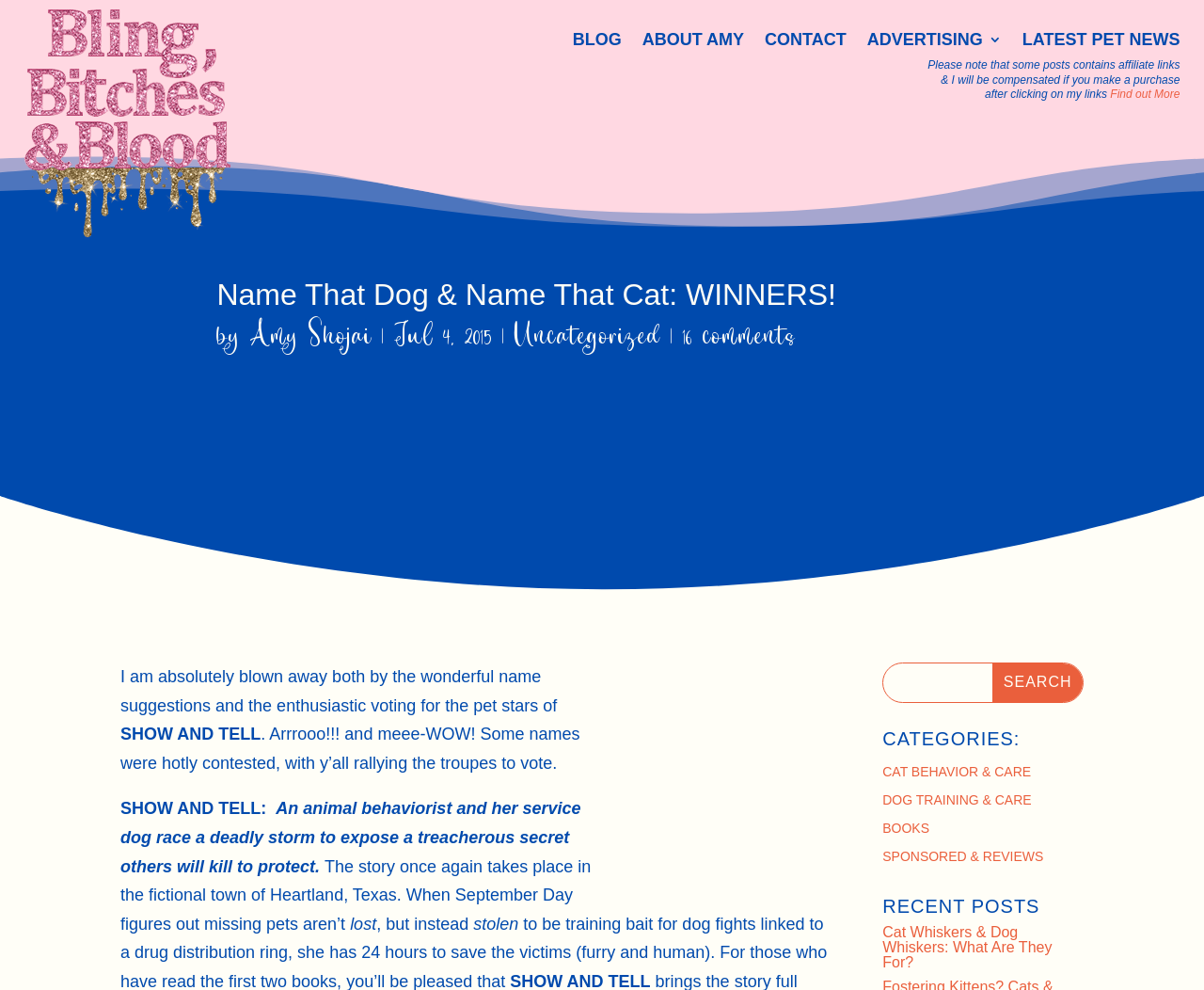Determine the bounding box coordinates of the region that needs to be clicked to achieve the task: "Search for a keyword".

[0.734, 0.67, 0.899, 0.709]